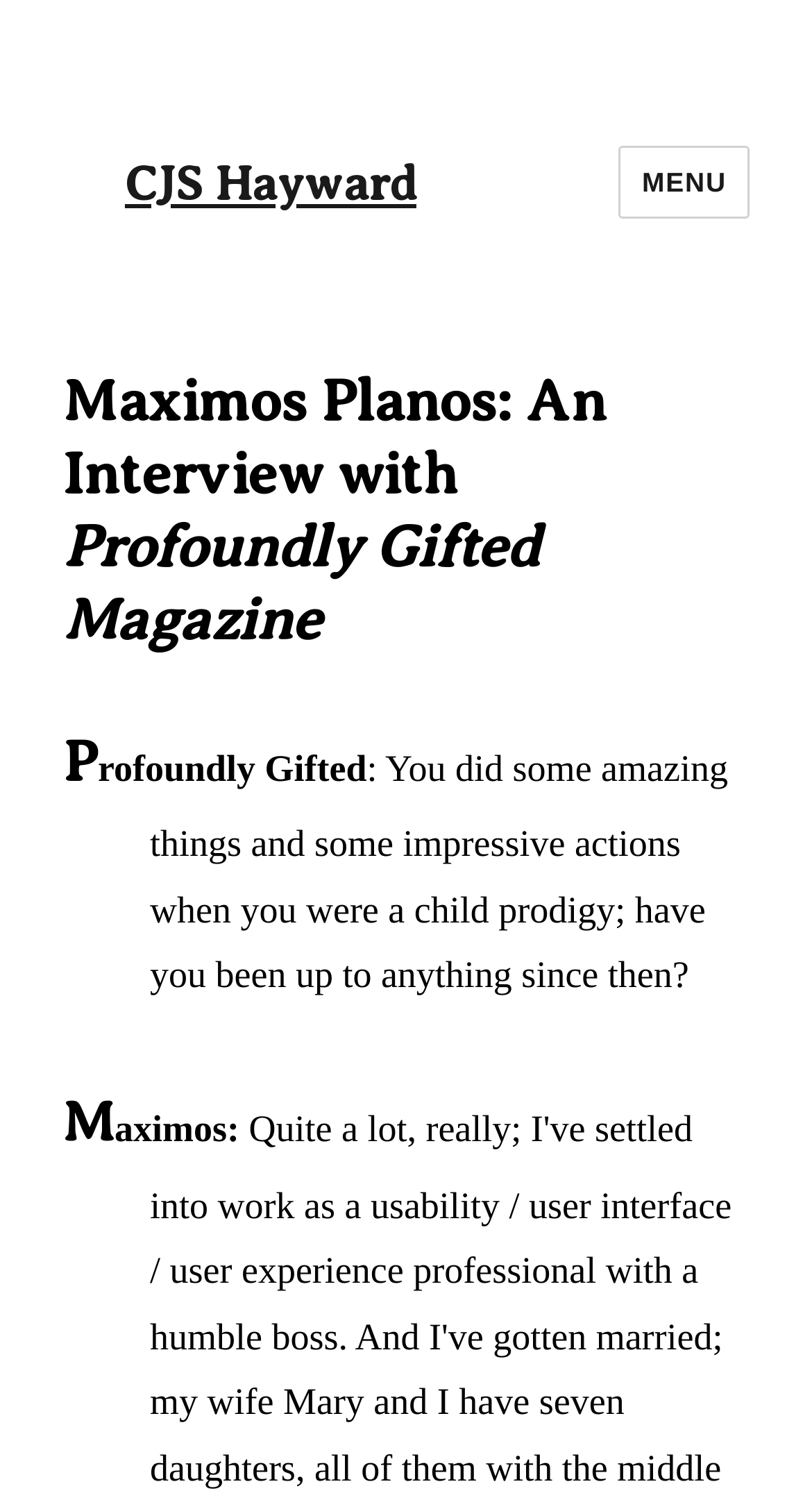Identify the bounding box of the UI component described as: "CJS Hayward".

[0.154, 0.103, 0.513, 0.14]